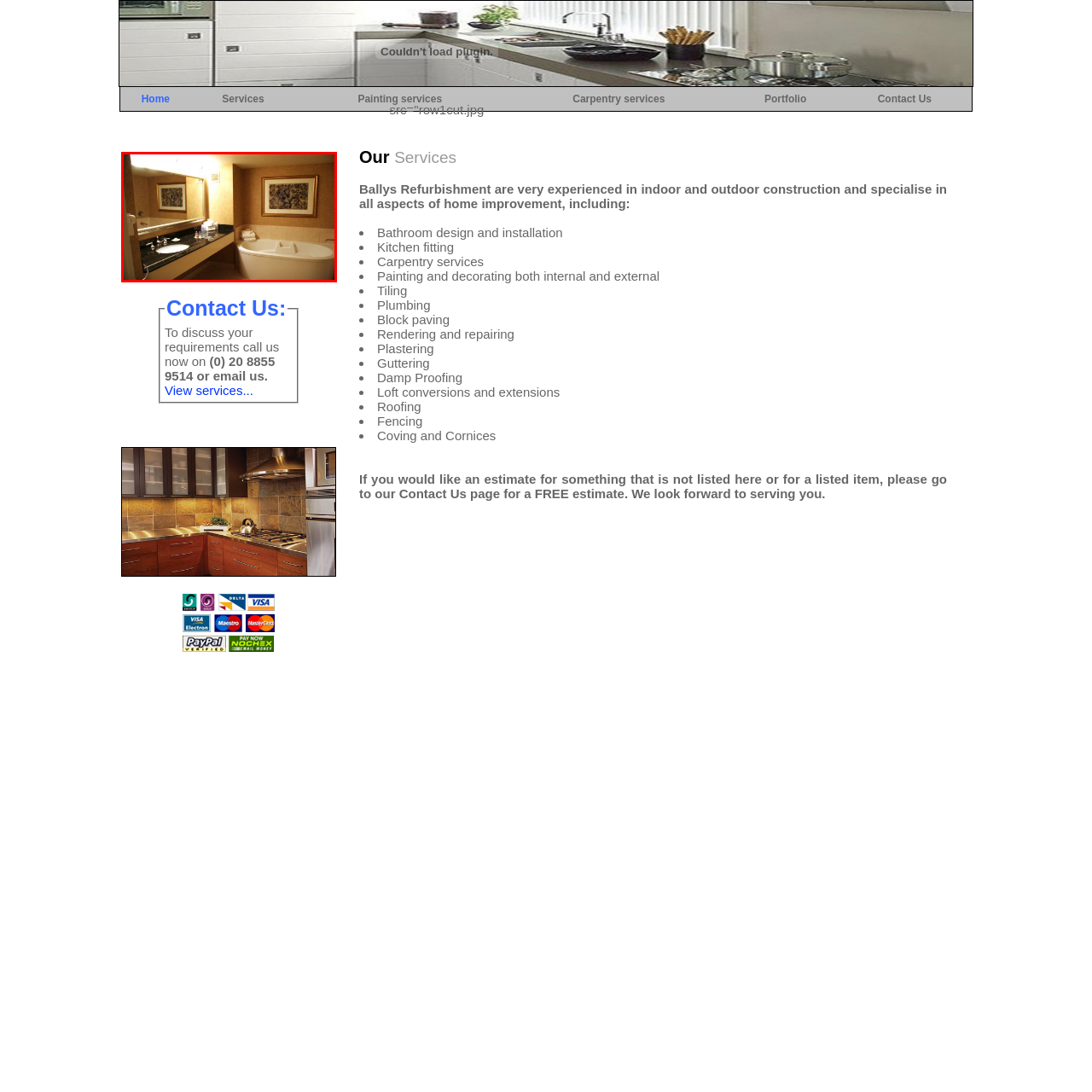Give a detailed account of the picture within the red bounded area.

The image showcases a stylish bathroom designed for comfort and elegance. It features a luxurious white bathtub positioned against a wall adorned with warm-toned tiles, creating a soothing atmosphere. A sleek black countertop is combined with a modern sink and chic faucets, enhancing the overall aesthetic. The mirror above the sink reflects soft lighting from overhead fixtures, adding brightness to the space. In the background, a framed piece of art adds a touch of personality and sophistication, while neatly arranged towels and toiletries on the countertop hint at thoughtful care in design. This bathroom exemplifies a blend of functionality and luxury, making it an inviting retreat.